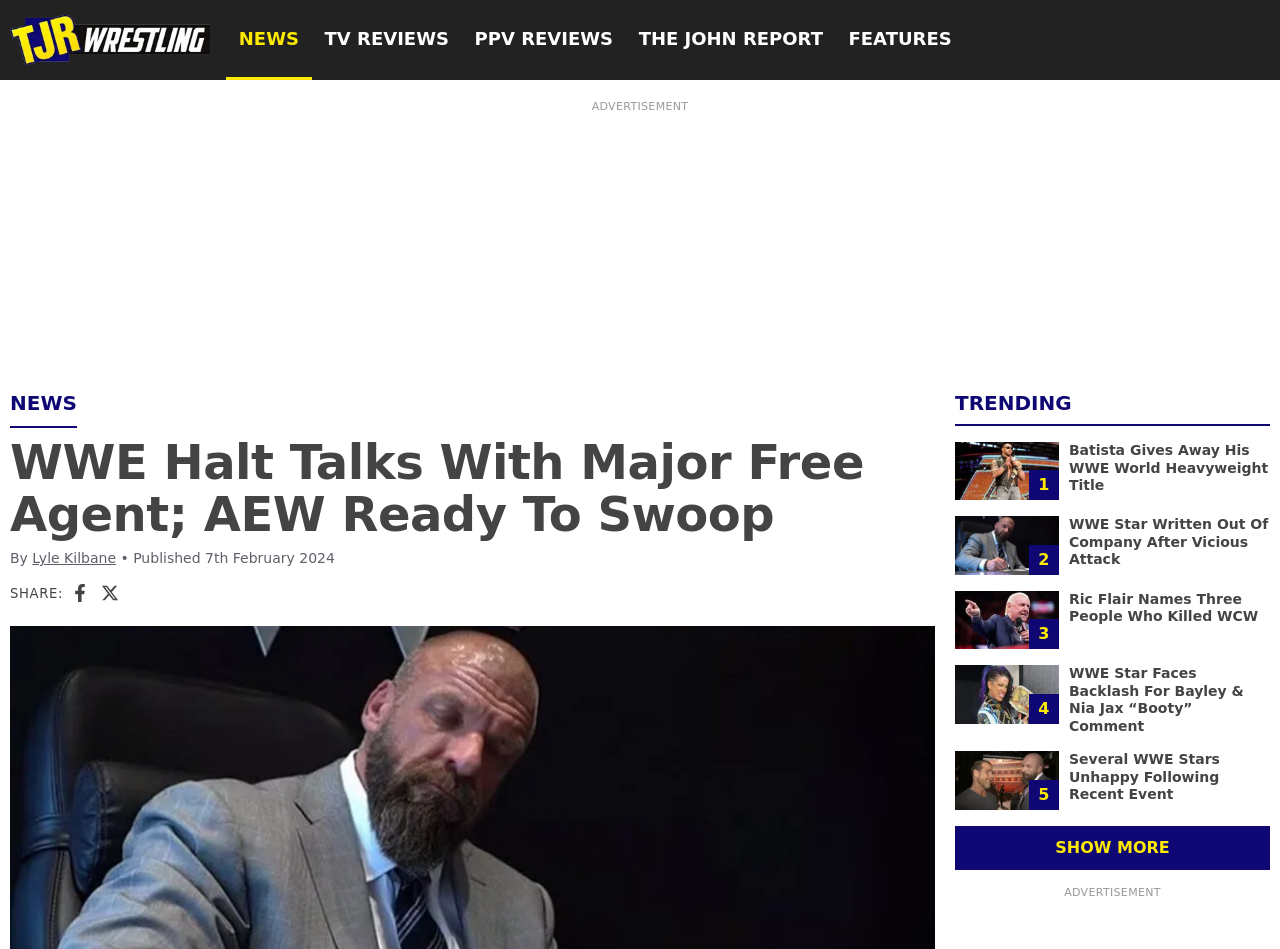Please determine the bounding box coordinates of the element's region to click for the following instruction: "Click on the NEWS link".

[0.177, 0.0, 0.244, 0.084]